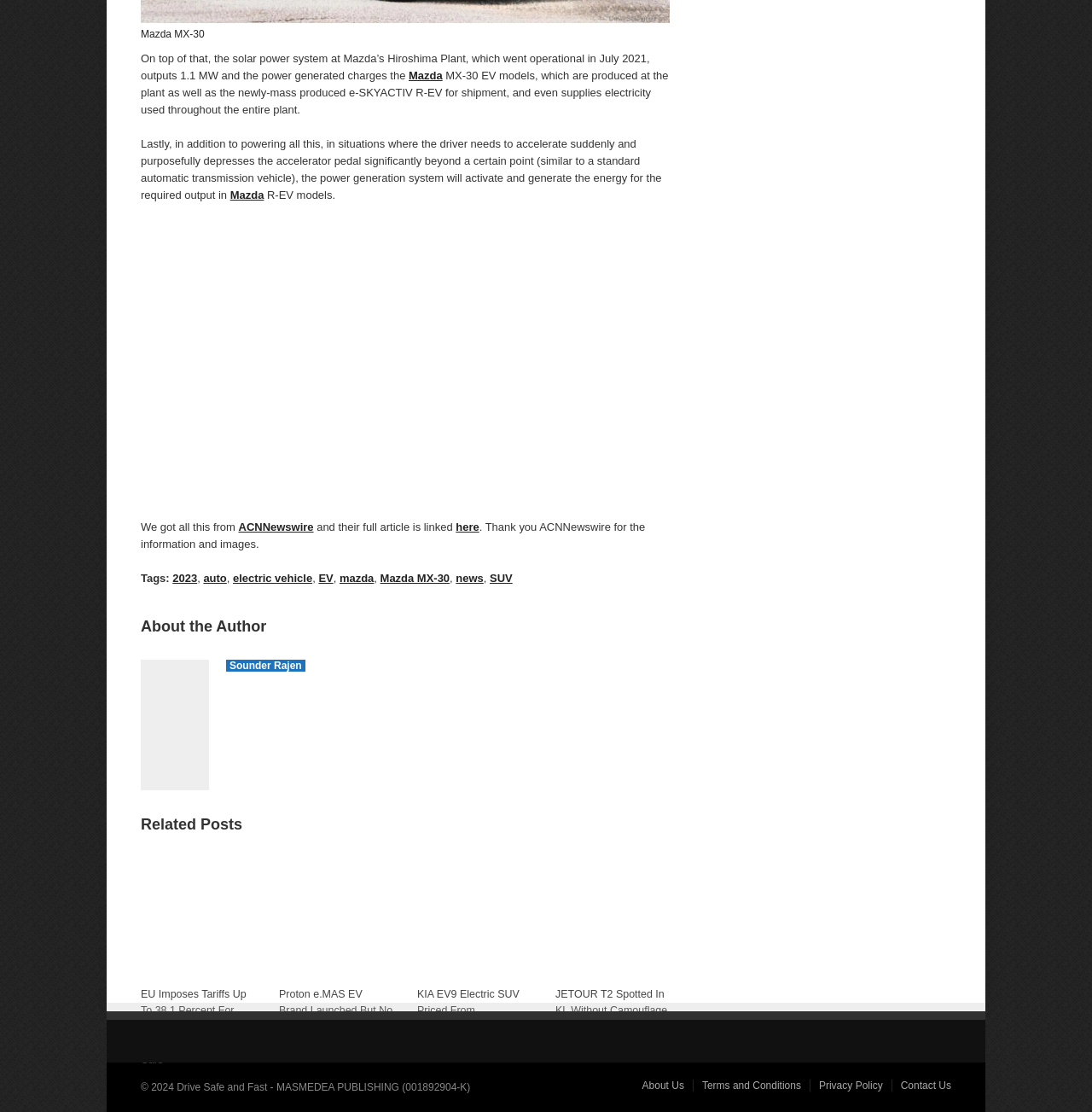How many related posts are listed at the bottom of the webpage?
Please provide a single word or phrase in response based on the screenshot.

4